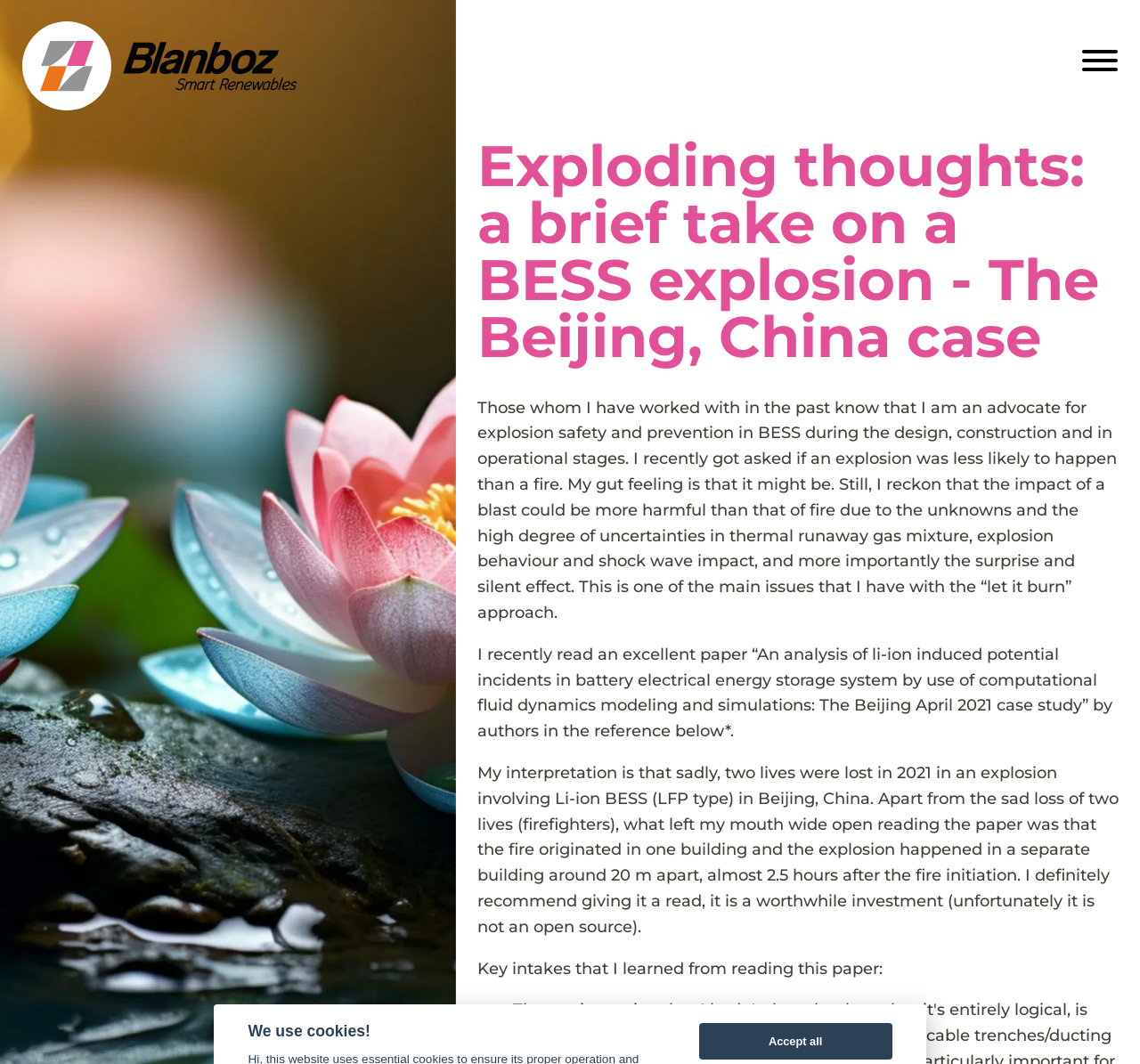Generate a comprehensive description of the webpage.

This webpage appears to be a personal blog or article discussing explosion safety and prevention in Battery Energy Storage Systems (BESS). At the top left corner, there is a link to "Blanboz" accompanied by a small image, and another link to "Blanboz - smart renewables" with a similar image. On the top right corner, there is a button to open a menu.

The main content of the webpage is a blog post titled "Exploding thoughts: a brief take on a BESS explosion - The Beijing, China case". The title is centered at the top of the page. Below the title, there is a paragraph of text that introduces the author's advocacy for explosion safety and prevention in BESS. The text explains the author's thoughts on the likelihood of an explosion compared to a fire and the potential harm caused by a blast.

Following this introduction, there are three paragraphs of text that discuss a research paper the author read about a Li-ion BESS explosion in Beijing, China. The text summarizes the paper's findings, including the tragic loss of two lives and the surprising fact that the explosion occurred in a separate building 20 meters away from the fire. The author recommends reading the paper, but notes that it is not open-source.

Below these paragraphs, there is a heading "Key intakes that I learned from reading this paper" followed by a list marker, but the list content is not provided. At the very bottom of the page, there is a notification about cookies with a heading "We use cookies!" and a button to "Accept all".